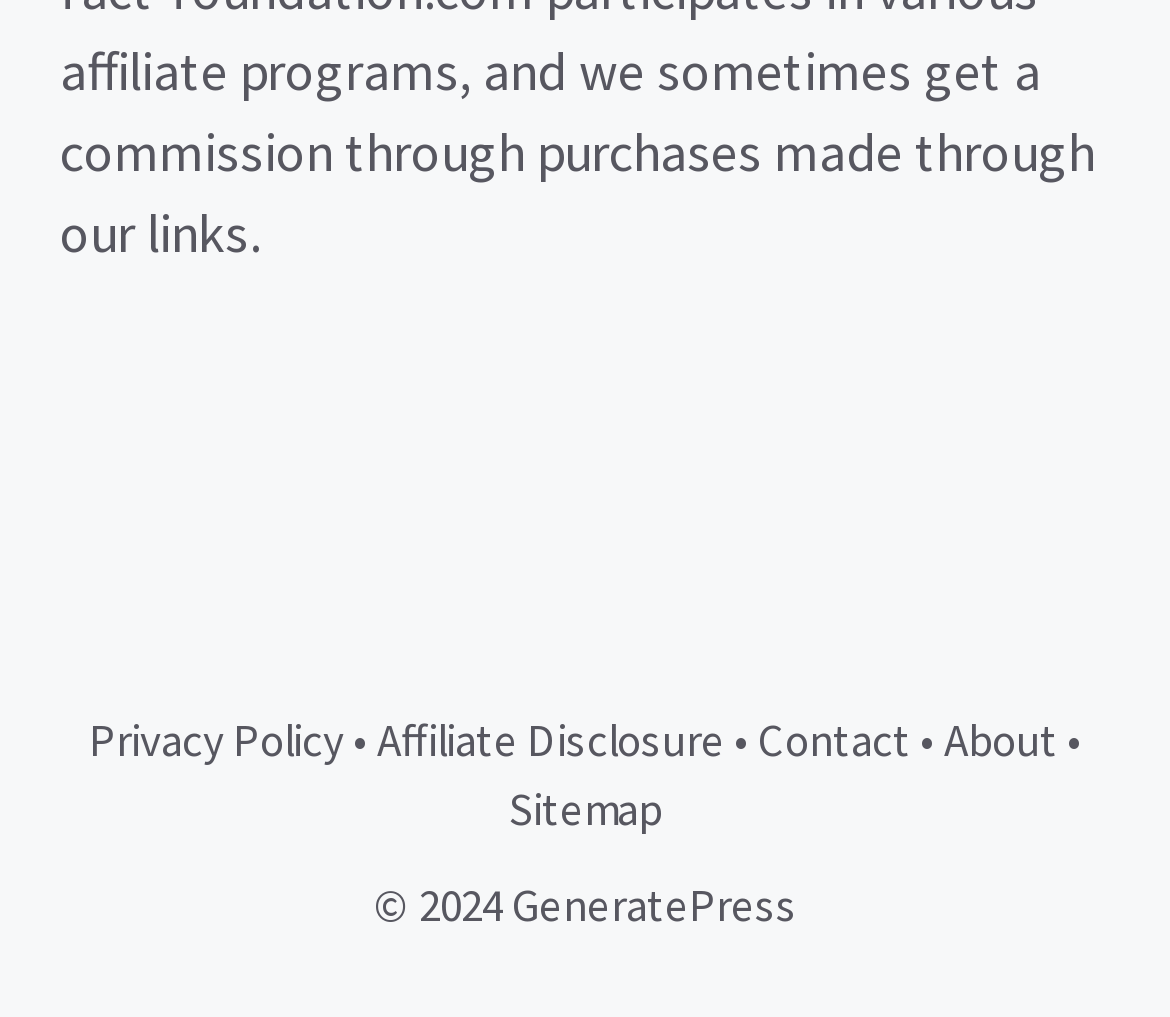Bounding box coordinates should be provided in the format (top-left x, top-left y, bottom-right x, bottom-right y) with all values between 0 and 1. Identify the bounding box for this UI element: About

[0.806, 0.7, 0.904, 0.756]